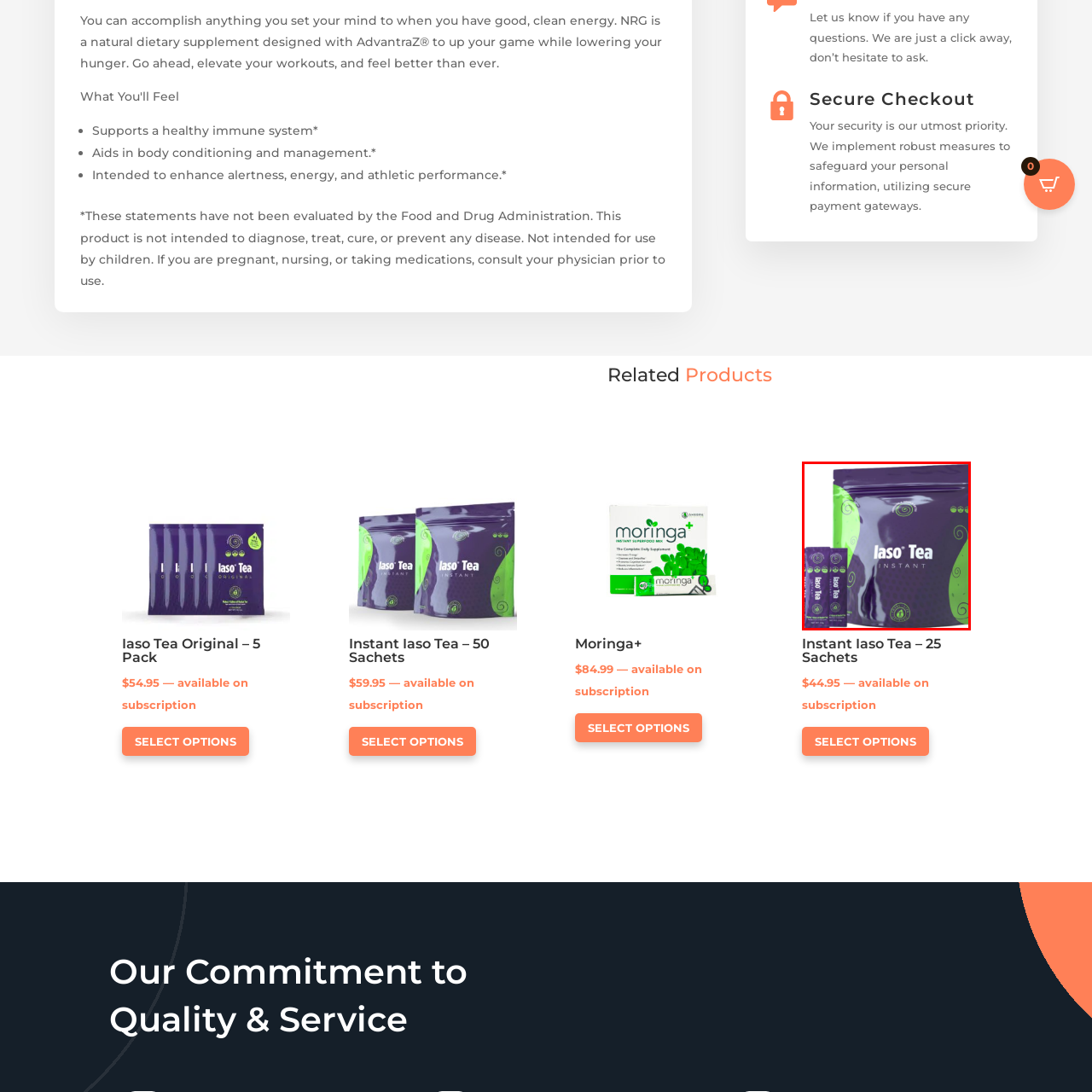What is the purpose of the individual sachets?
Analyze the image surrounded by the red bounding box and provide a thorough answer.

Accompanying the pouch are several individual sachets, making it easy to enjoy the tea on the go, which promotes an active lifestyle.